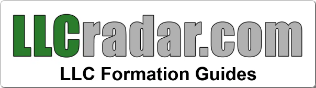Respond to the following question with a brief word or phrase:
What is highlighted in green in the logo?

LLC